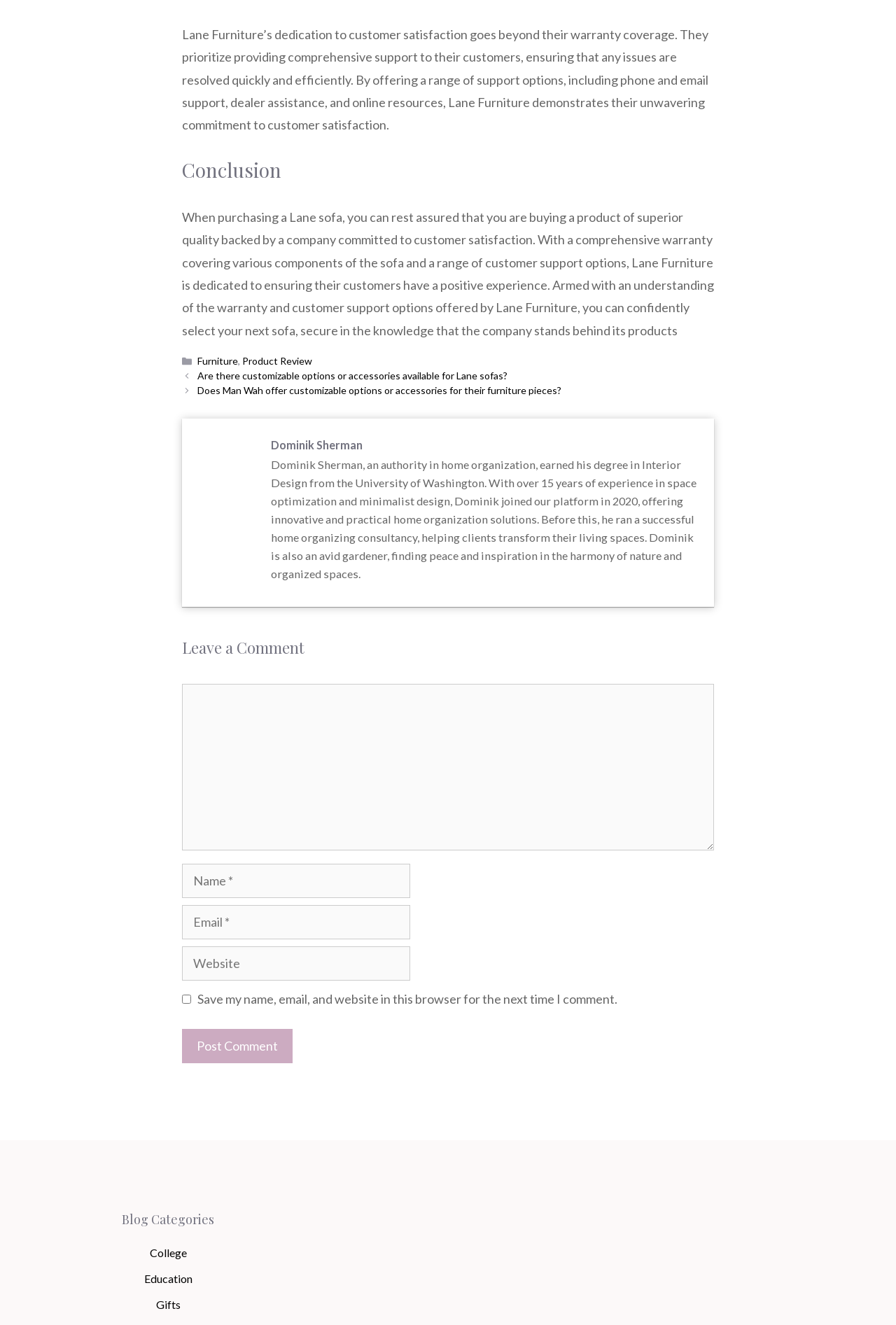Please find the bounding box coordinates for the clickable element needed to perform this instruction: "Click on the 'Are there customizable options or accessories available for Lane sofas?' link".

[0.221, 0.279, 0.567, 0.288]